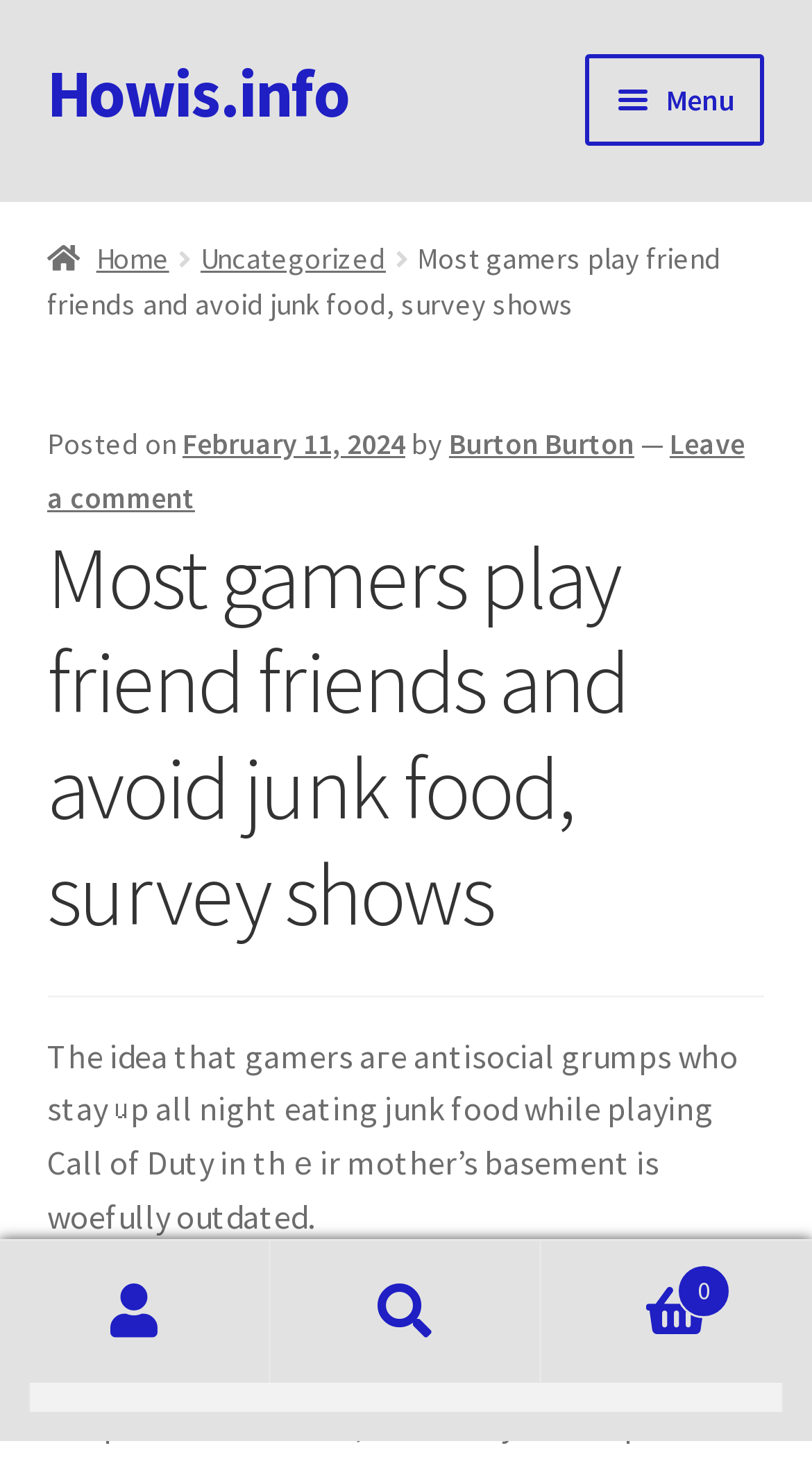Refer to the image and provide an in-depth answer to the question:
What is the date of the current article?

The date of the current article can be found in the article metadata, where it says 'Posted on February 11, 2024'.